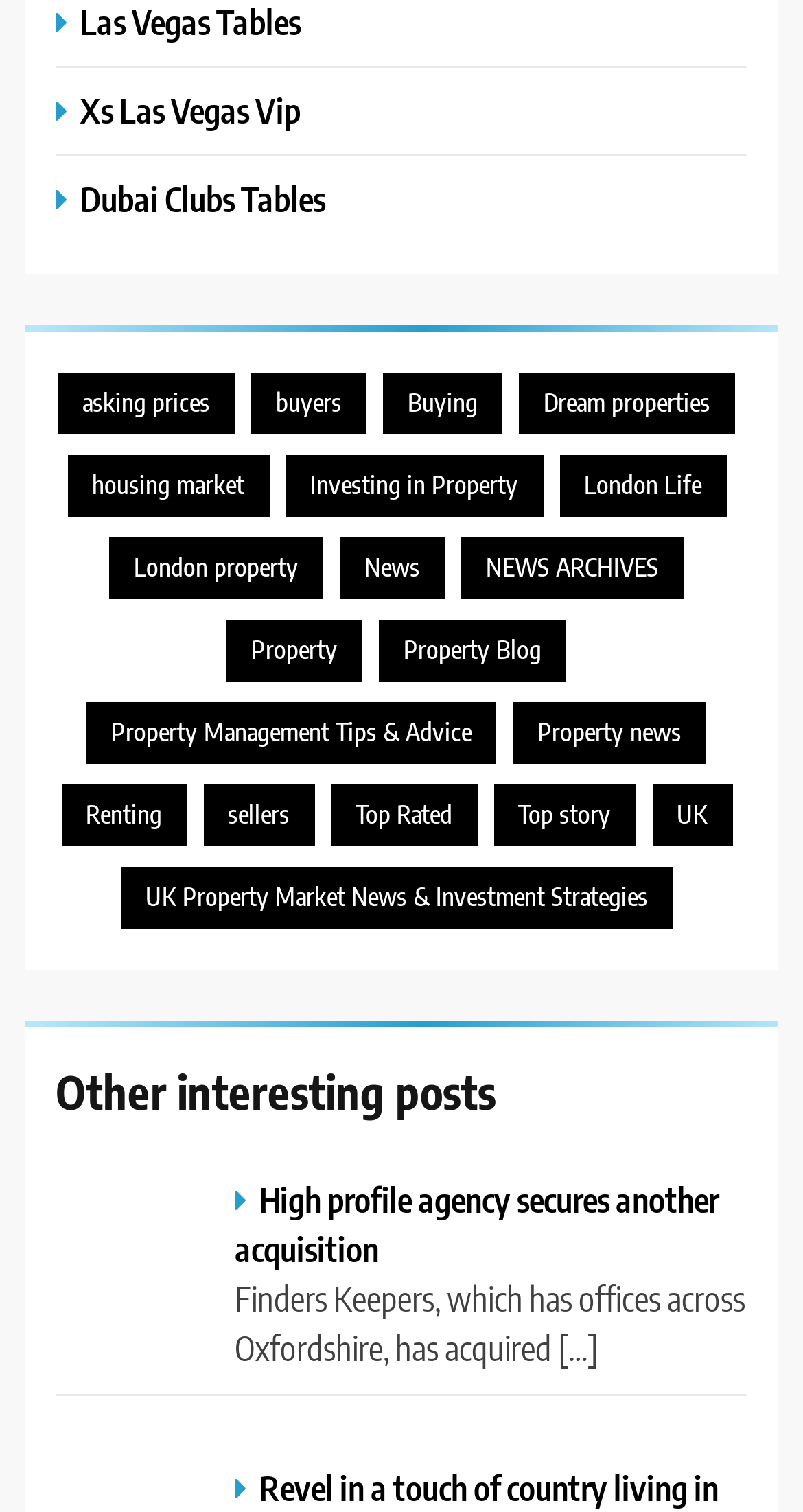Can you find the bounding box coordinates of the area I should click to execute the following instruction: "Explore 'London property'"?

[0.136, 0.356, 0.403, 0.396]